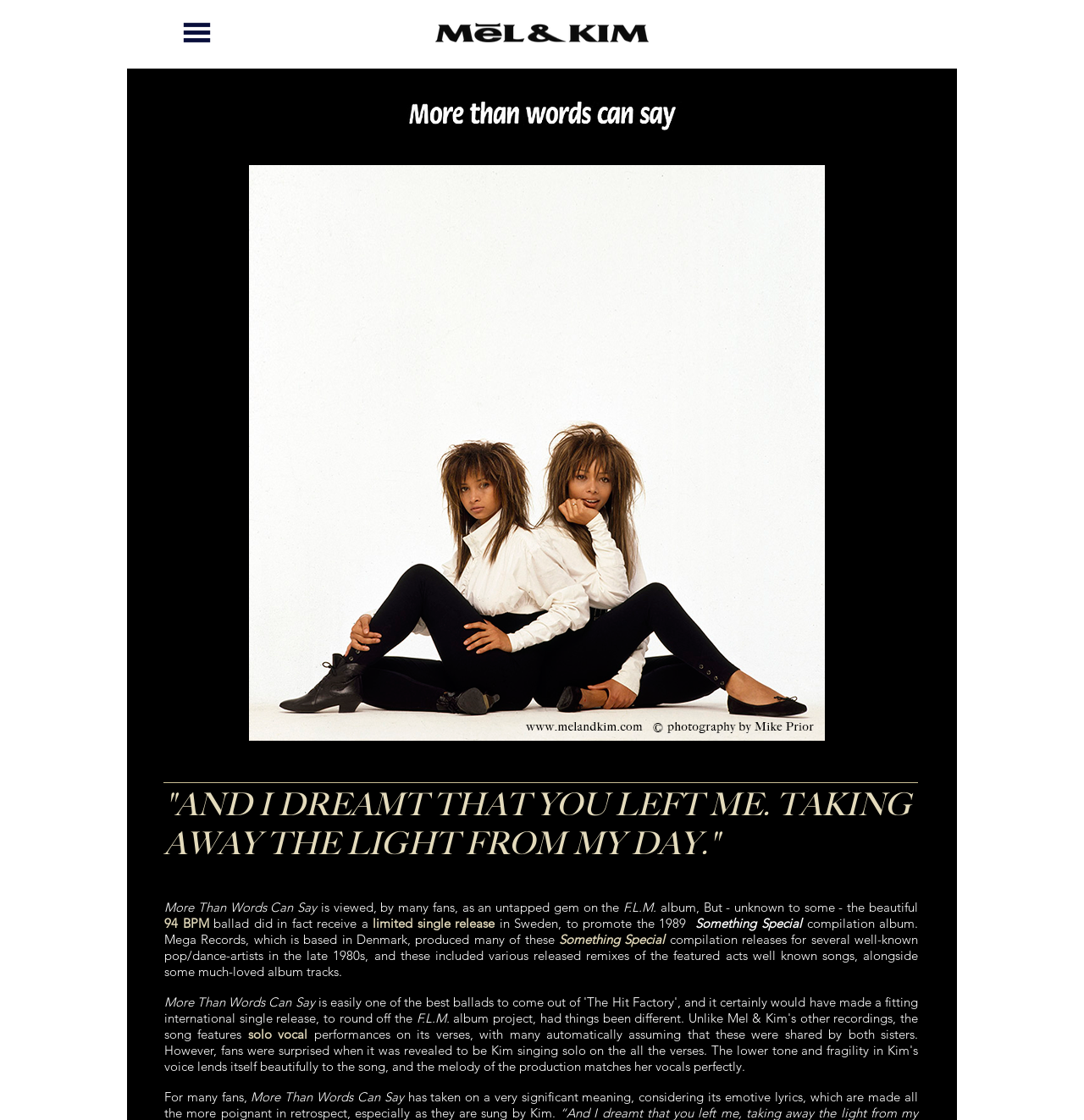What is the headline of the webpage?

"AND I DREAMT THAT YOU LEFT ME. TAKING AWAY THE LIGHT FROM MY DAY."